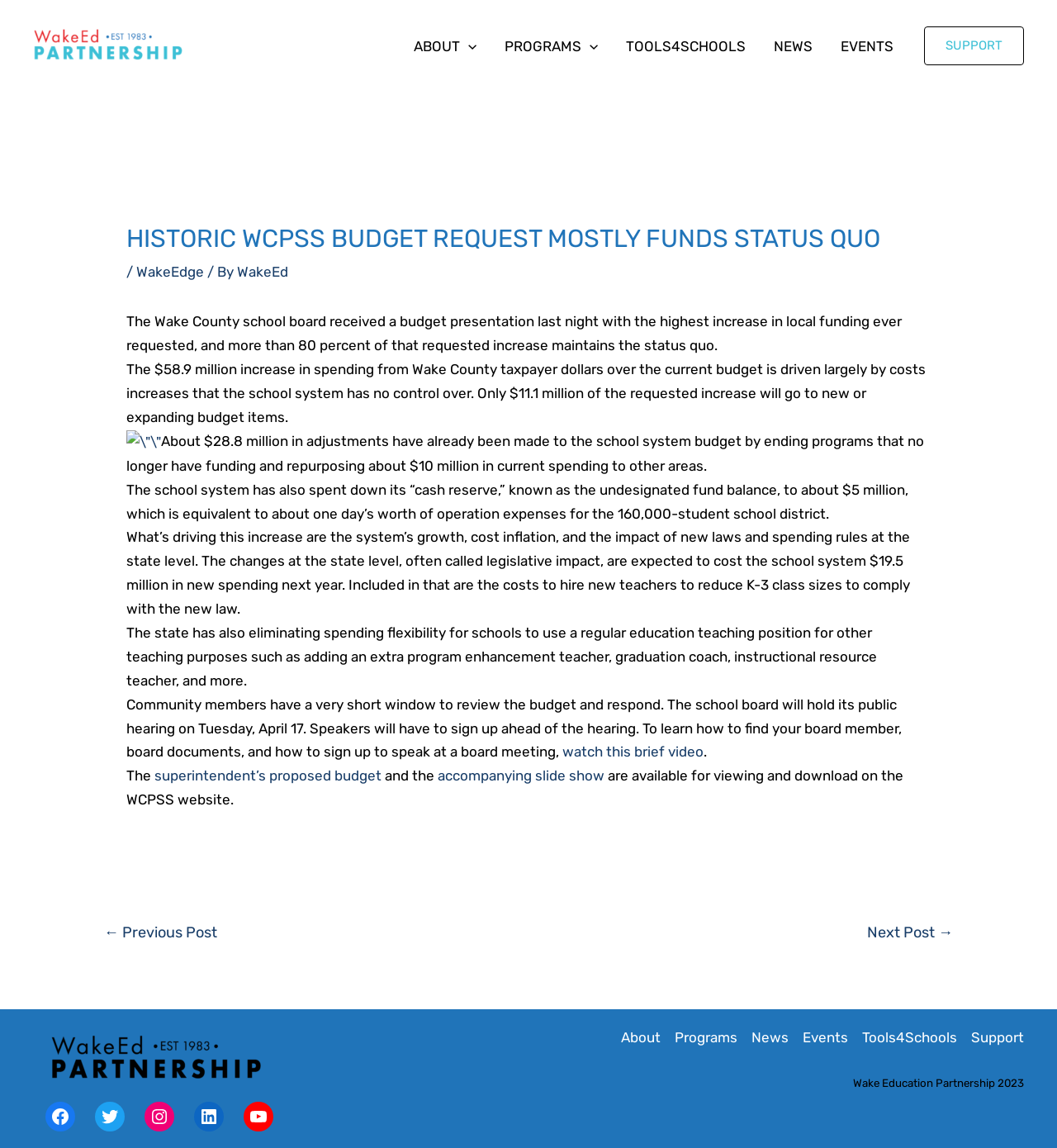Identify and extract the main heading from the webpage.

HISTORIC WCPSS BUDGET REQUEST MOSTLY FUNDS STATUS QUO